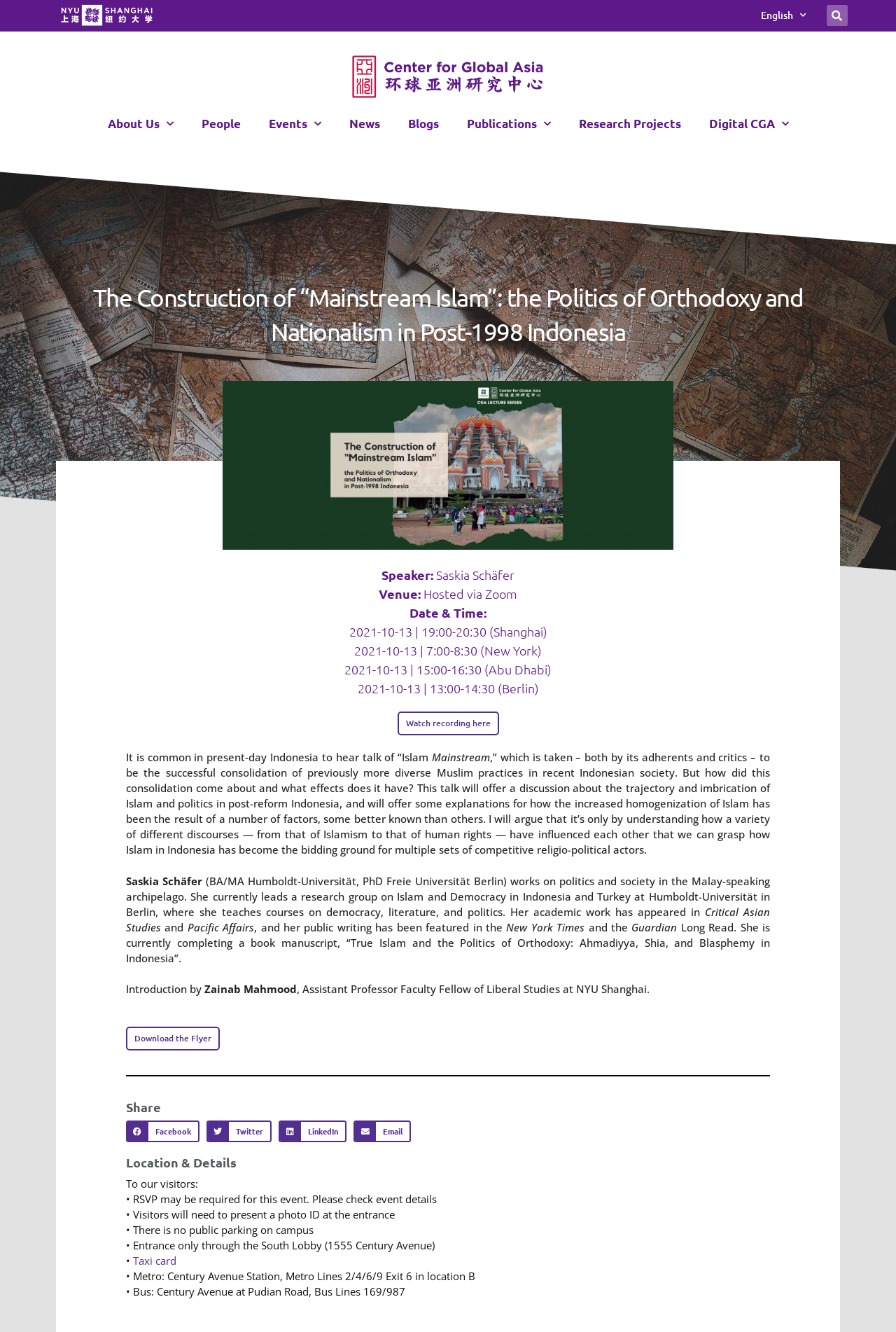Please respond to the question with a concise word or phrase:
Who is the introduction by?

Zainab Mahmood